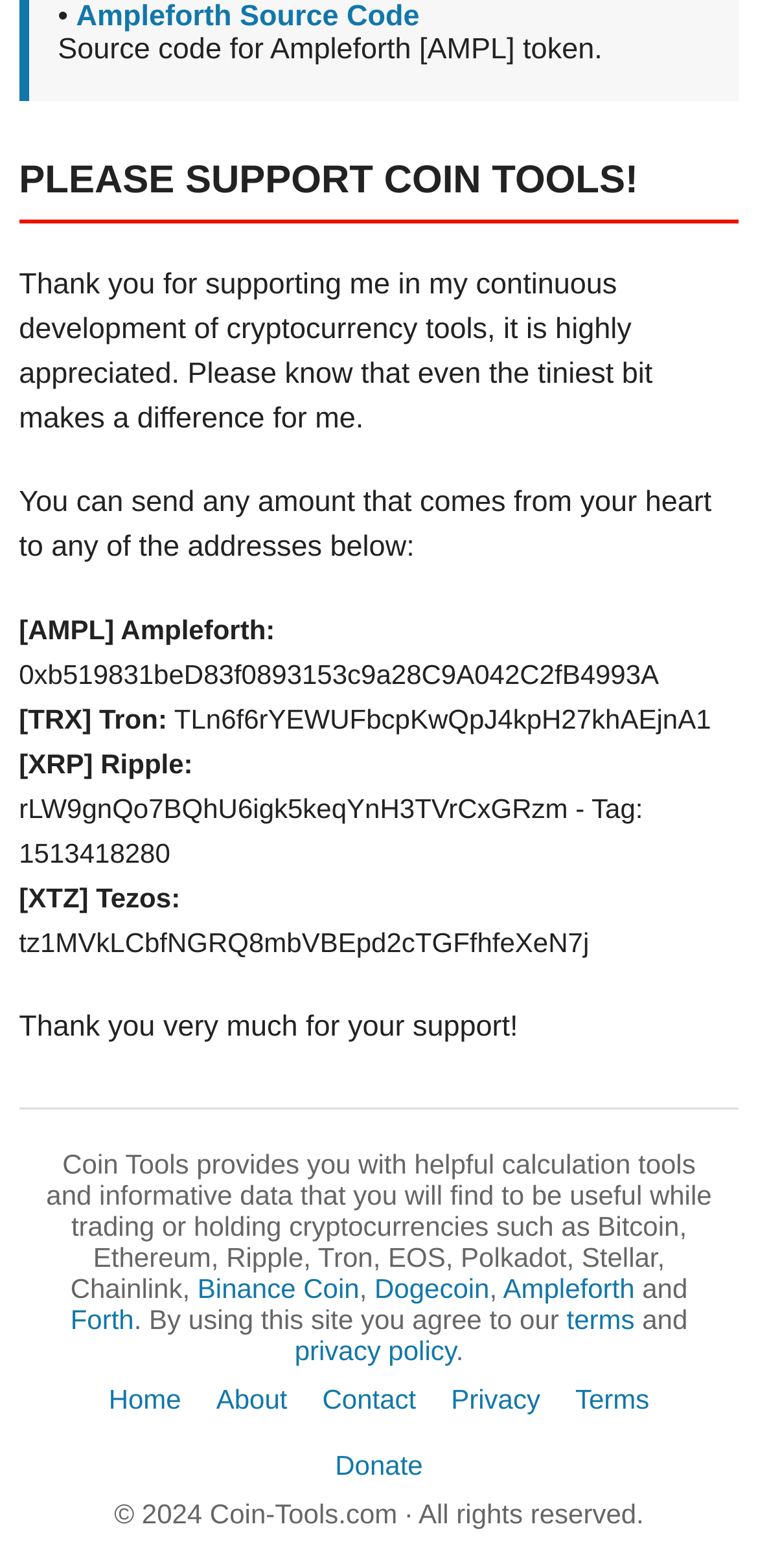Please determine the bounding box coordinates of the element to click in order to execute the following instruction: "Visit the About page". The coordinates should be four float numbers between 0 and 1, specified as [left, top, right, bottom].

[0.285, 0.882, 0.379, 0.902]